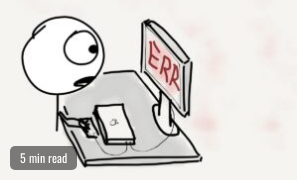Offer a detailed explanation of what is happening in the image.

The image features a humorous cartoon showcasing a character with a round head and expressive eyes, sitting at a desk filled with various items. The character is staring wide-eyed at a computer screen displaying the word "ERR," indicating a potential error message. The scene captures a relatable moment of surprise or confusion that many experience when technology doesn't cooperate. Below the cartoon, there's a label that states "5 min read," suggesting that the associated content is brief yet informative. This visual likely accompanies a blog post titled "Frequent Crashes," which aims to explore the reasons behind game server malfunctions, drawing readers in with a lighthearted illustration.